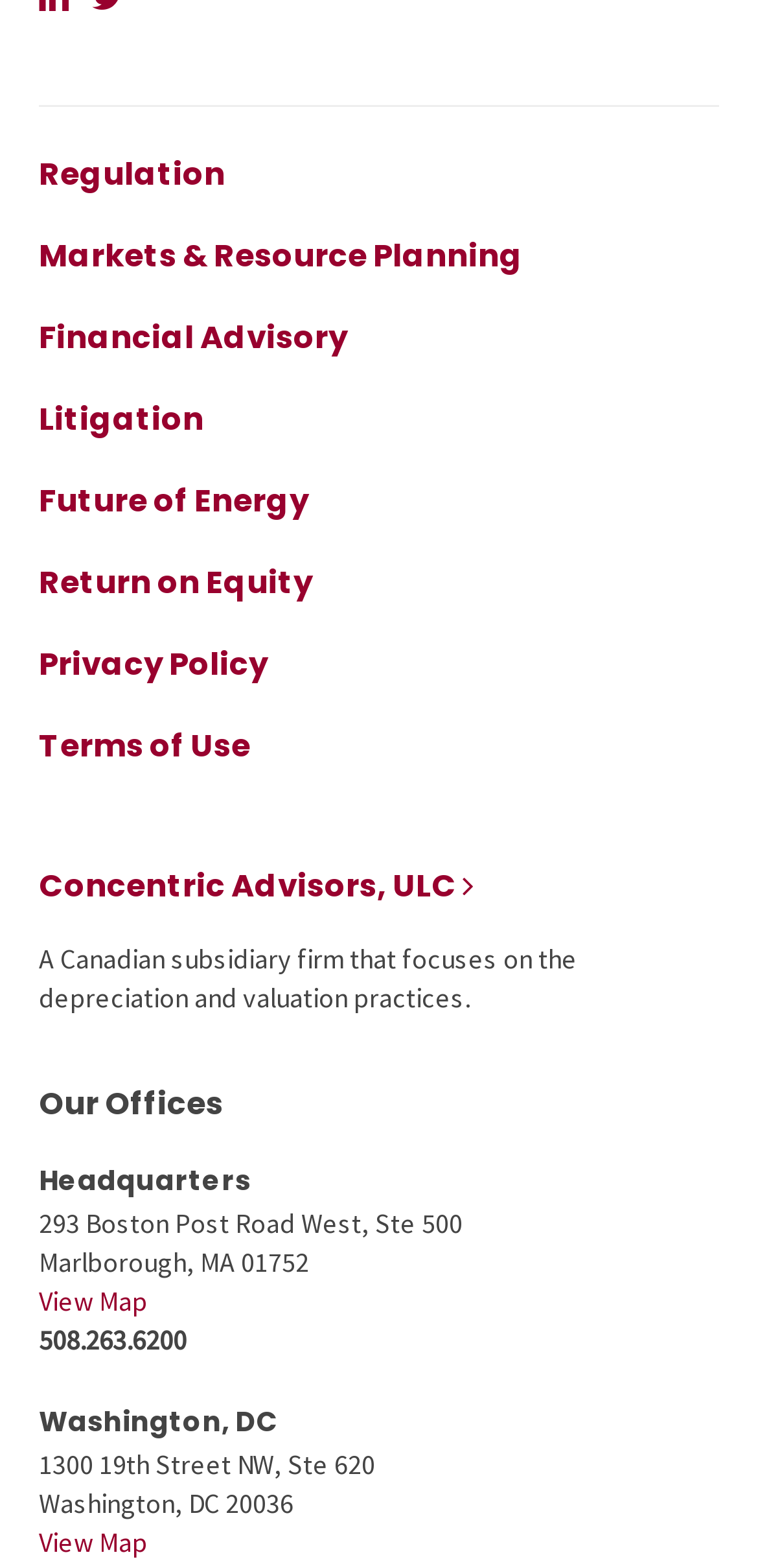Provide your answer in a single word or phrase: 
What is the name of the company?

Concentric Advisors, ULC